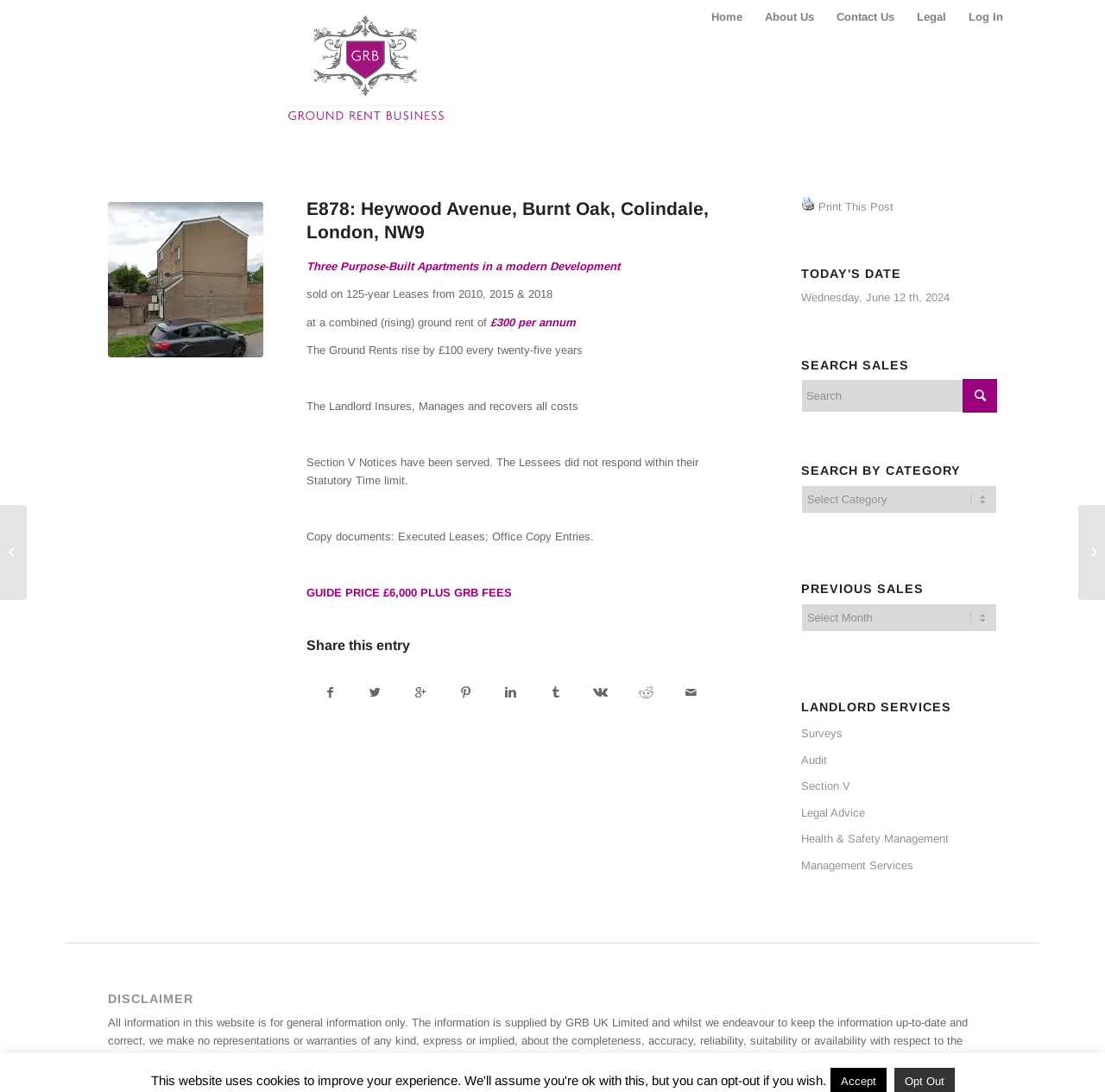Using the element description: "Share on Linkedin", determine the bounding box coordinates. The coordinates should be in the format [left, top, right, bottom], with values between 0 and 1.

[0.442, 0.615, 0.482, 0.655]